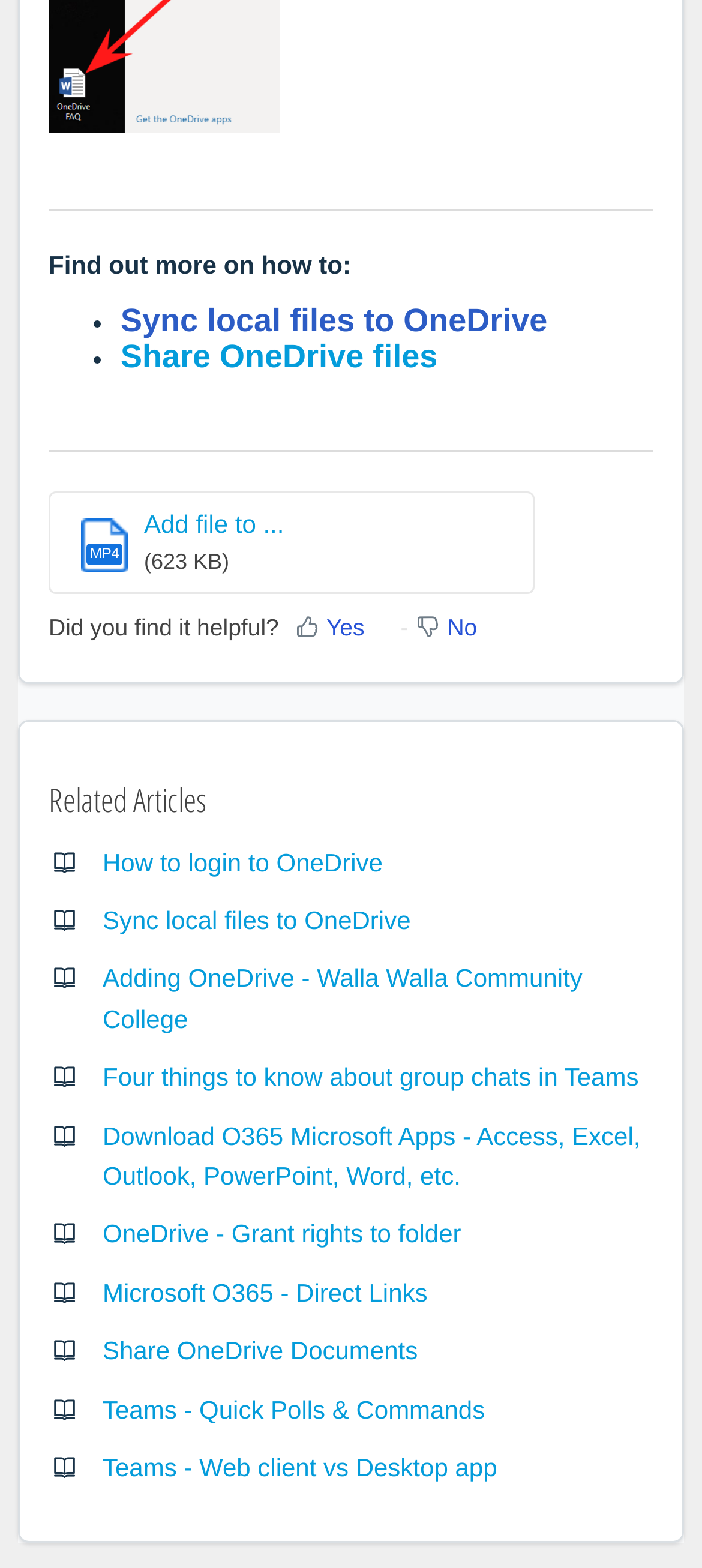Specify the bounding box coordinates of the region I need to click to perform the following instruction: "Click on 'How to login to OneDrive'". The coordinates must be four float numbers in the range of 0 to 1, i.e., [left, top, right, bottom].

[0.146, 0.54, 0.545, 0.559]